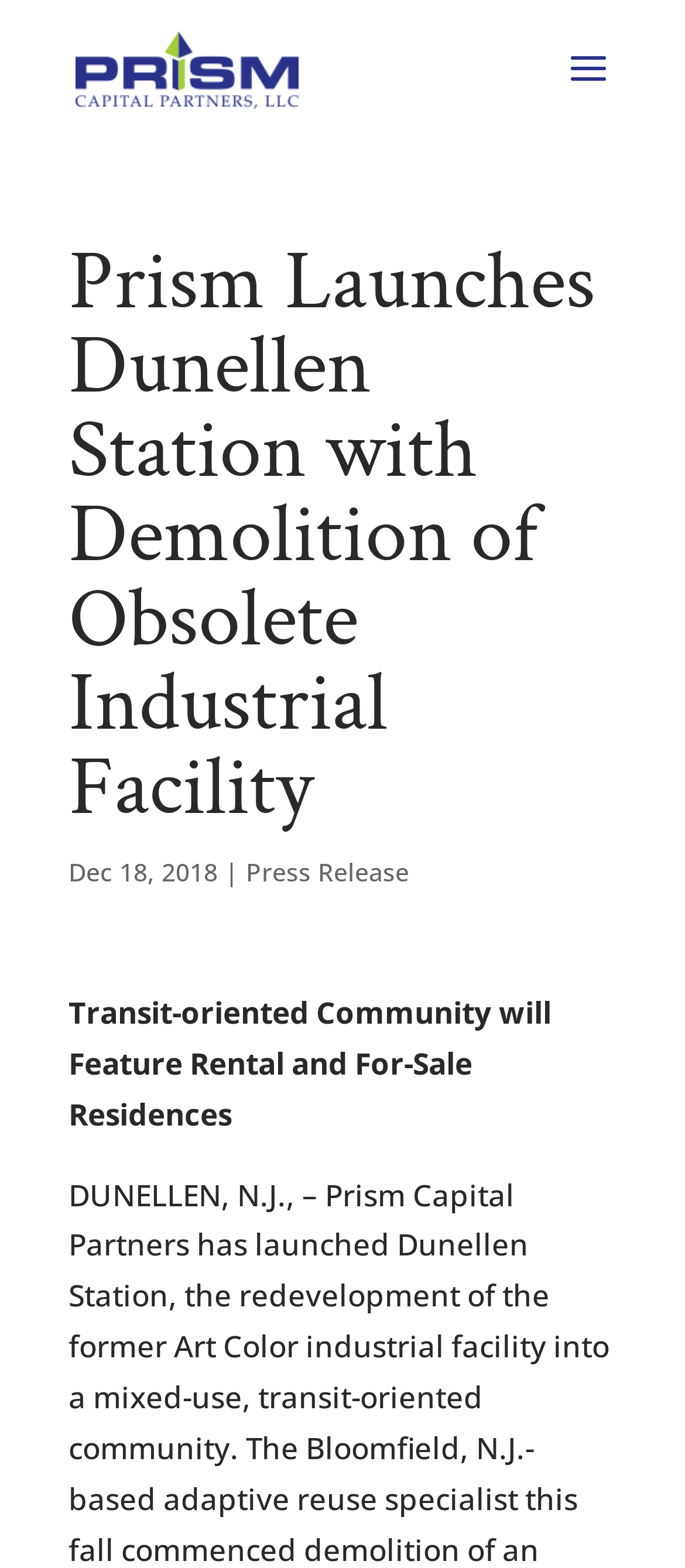Please reply with a single word or brief phrase to the question: 
What type of residences will be featured?

Rental and For-Sale